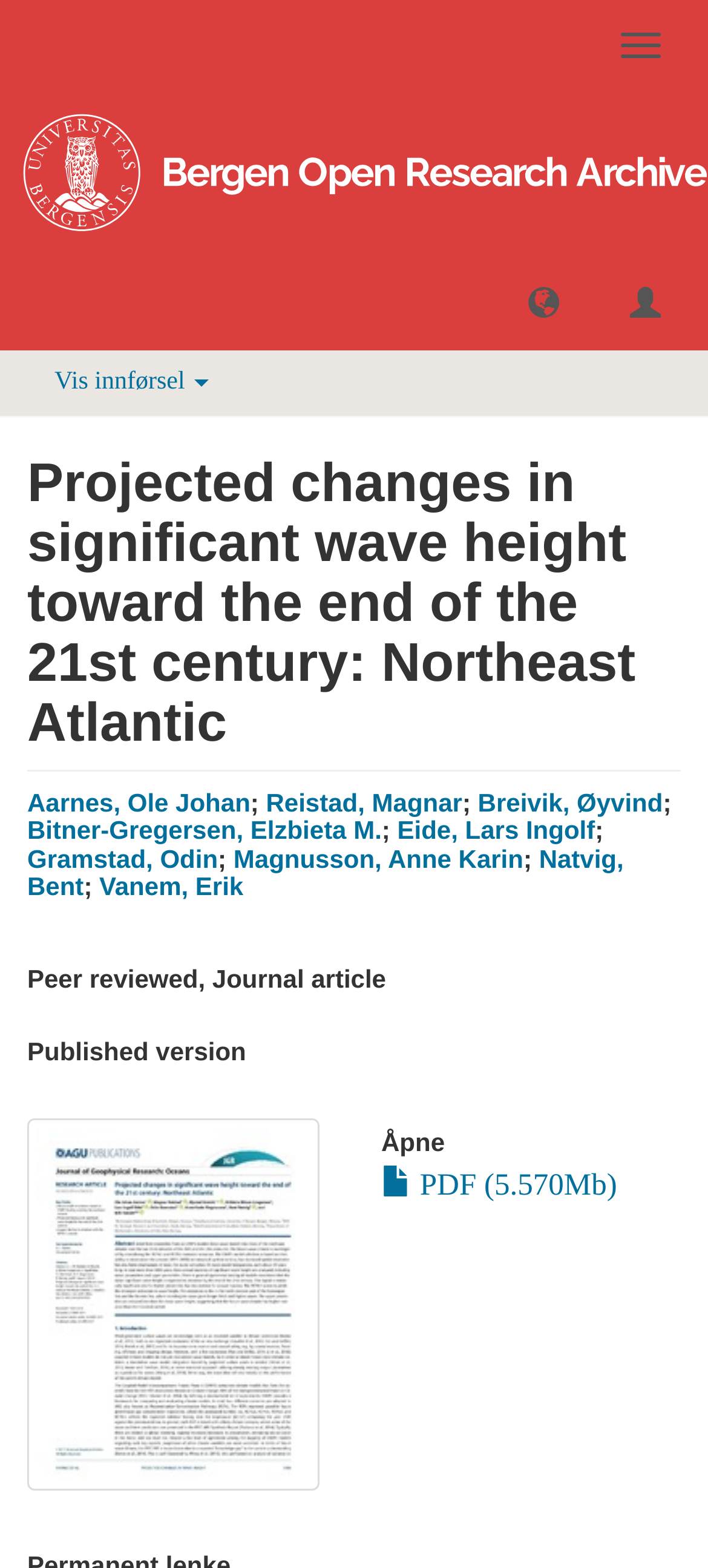Please answer the following question using a single word or phrase: 
What is the file size of the PDF version?

5.570Mb